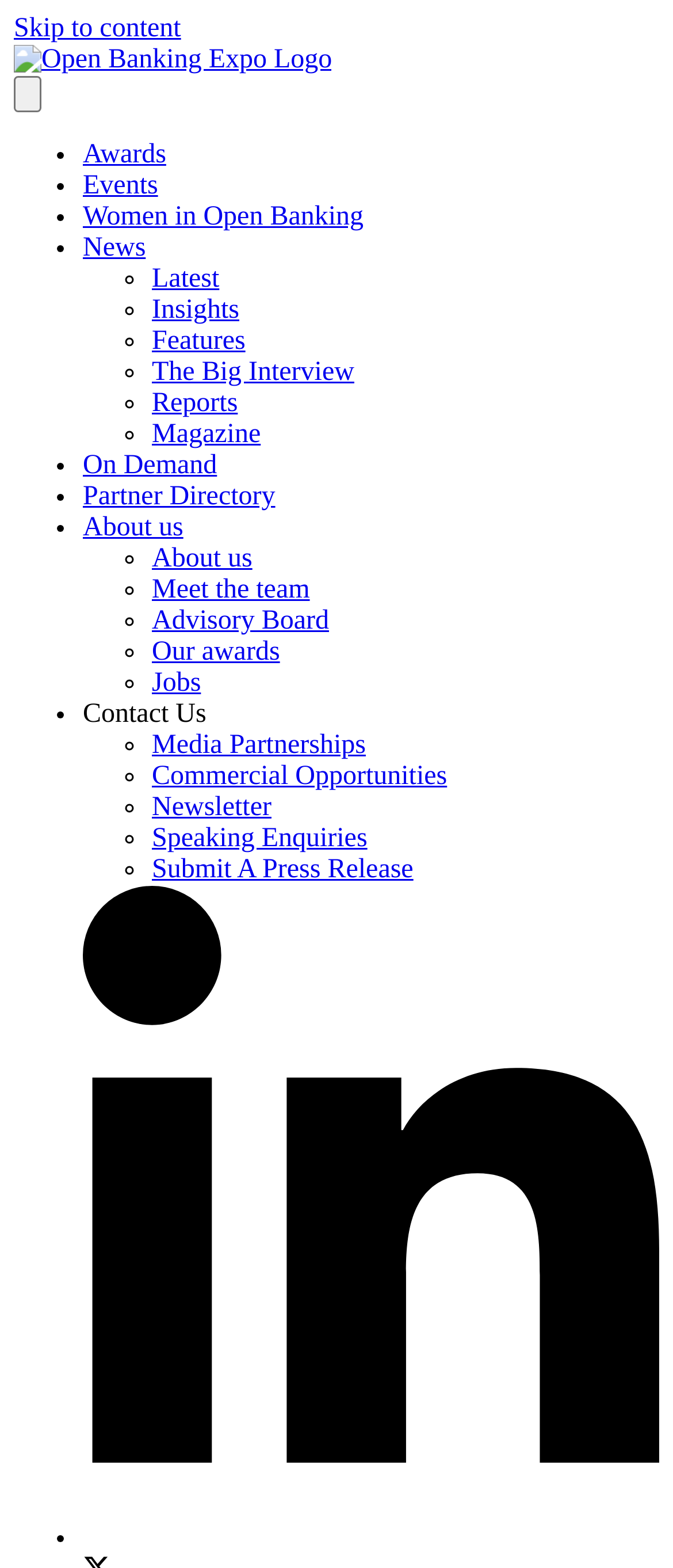Please find and report the bounding box coordinates of the element to click in order to perform the following action: "Submit a press release". The coordinates should be expressed as four float numbers between 0 and 1, in the format [left, top, right, bottom].

[0.226, 0.545, 0.614, 0.564]